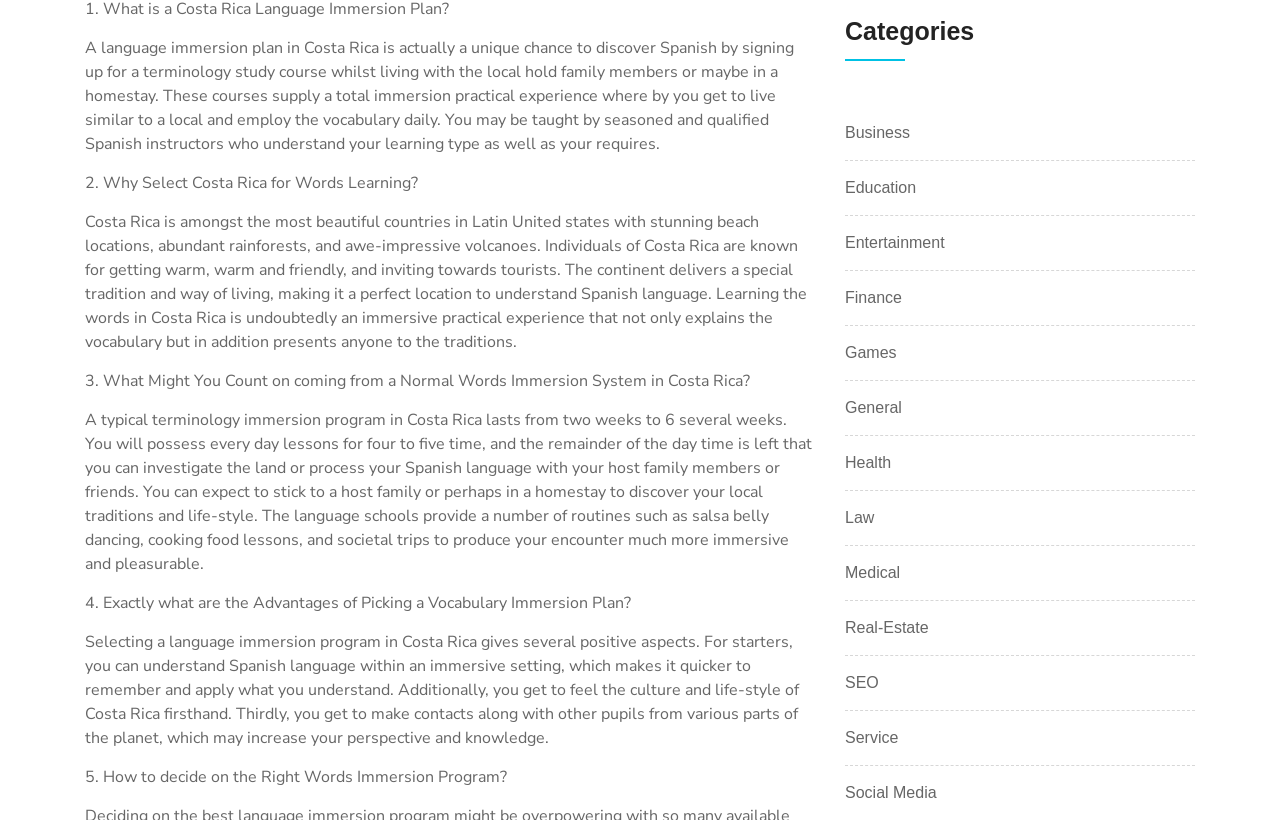Respond to the question below with a single word or phrase:
How long does a typical language immersion program in Costa Rica last?

2 weeks to 6 months